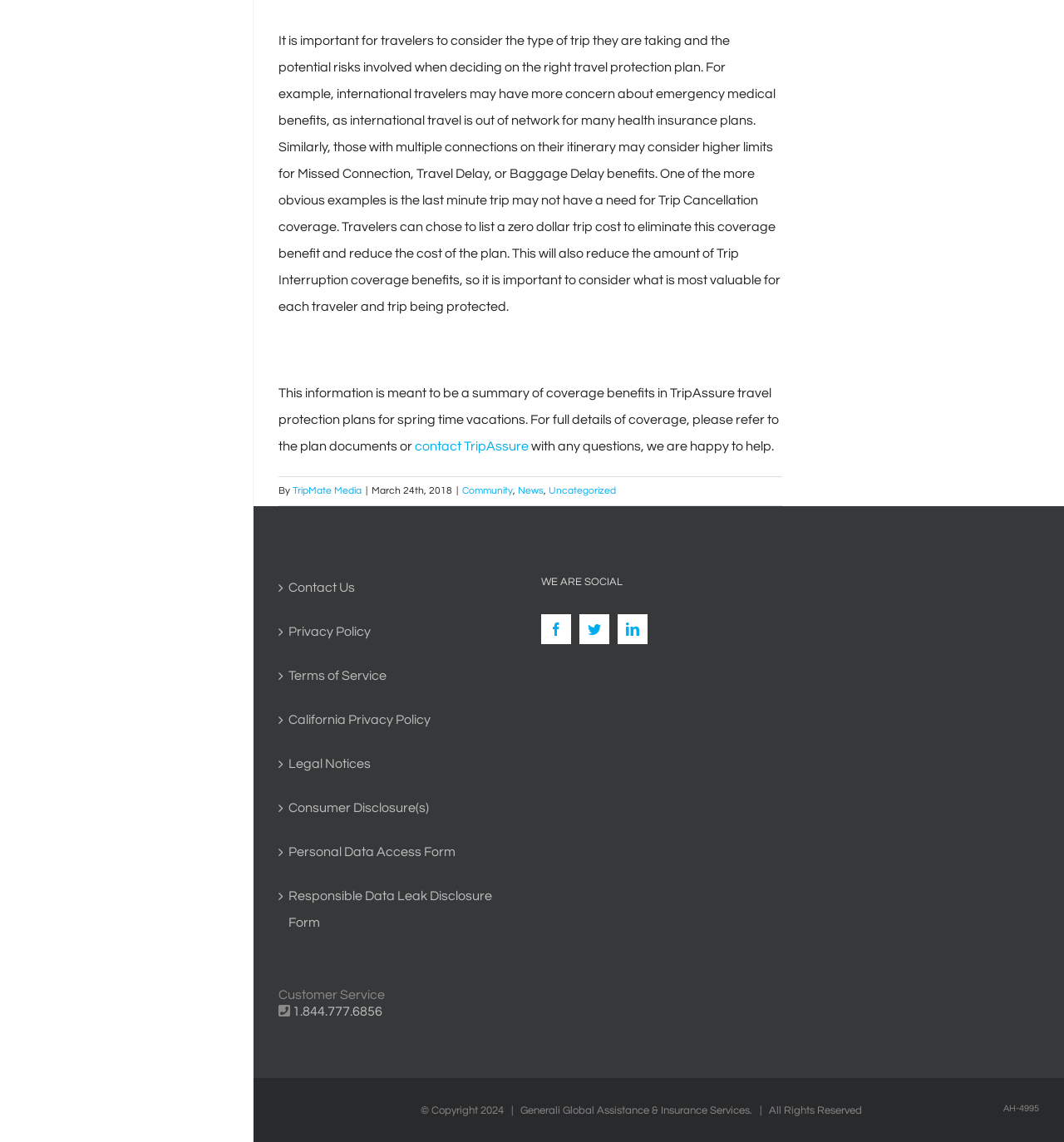Based on the image, give a detailed response to the question: What is the phone number for customer service?

The customer service section of the webpage provides a phone number, which is 1.844.777.6856. This is the phone number that customers can call for assistance.